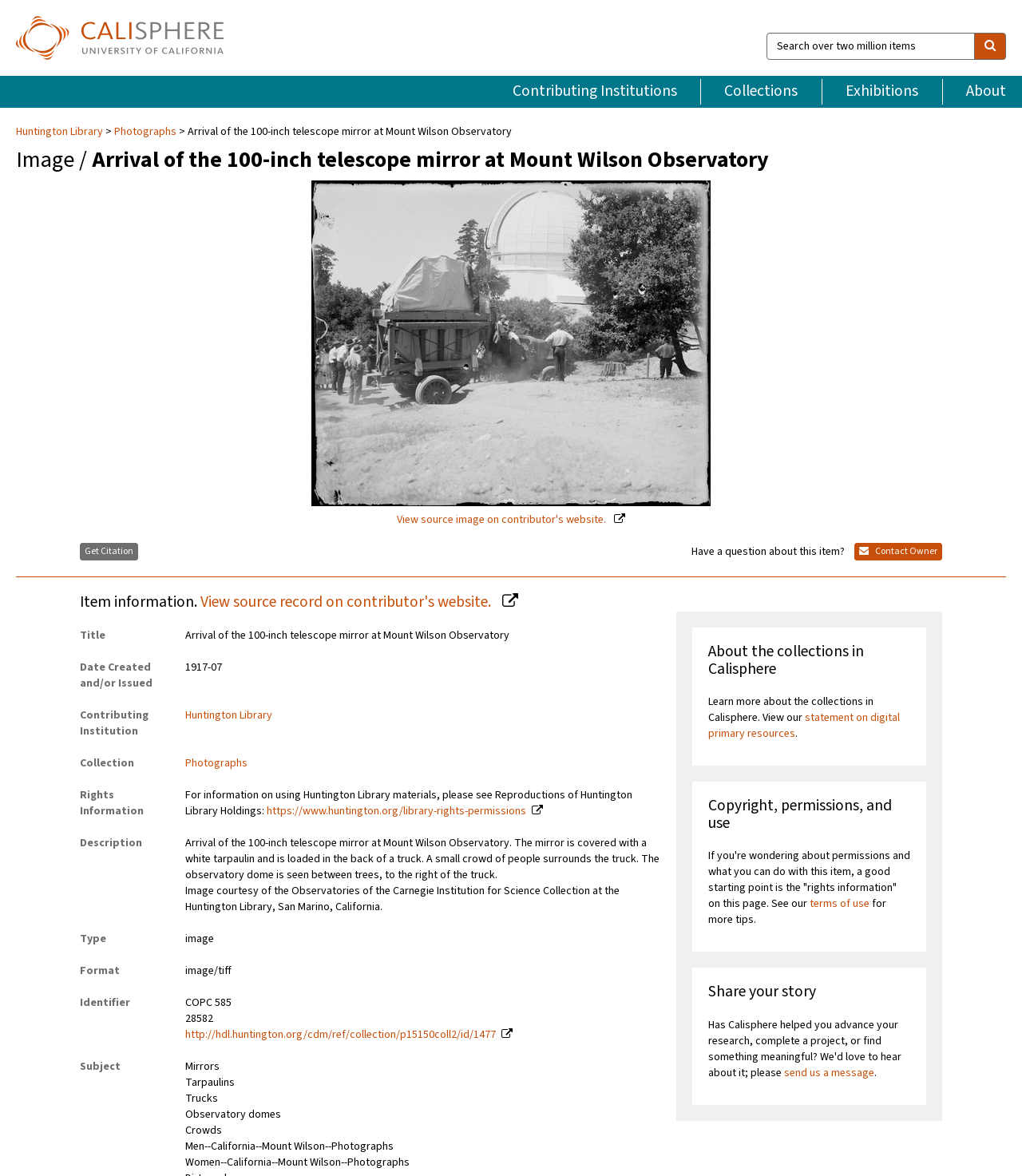What is the format of the image?
Answer the question based on the image using a single word or a brief phrase.

image/tiff